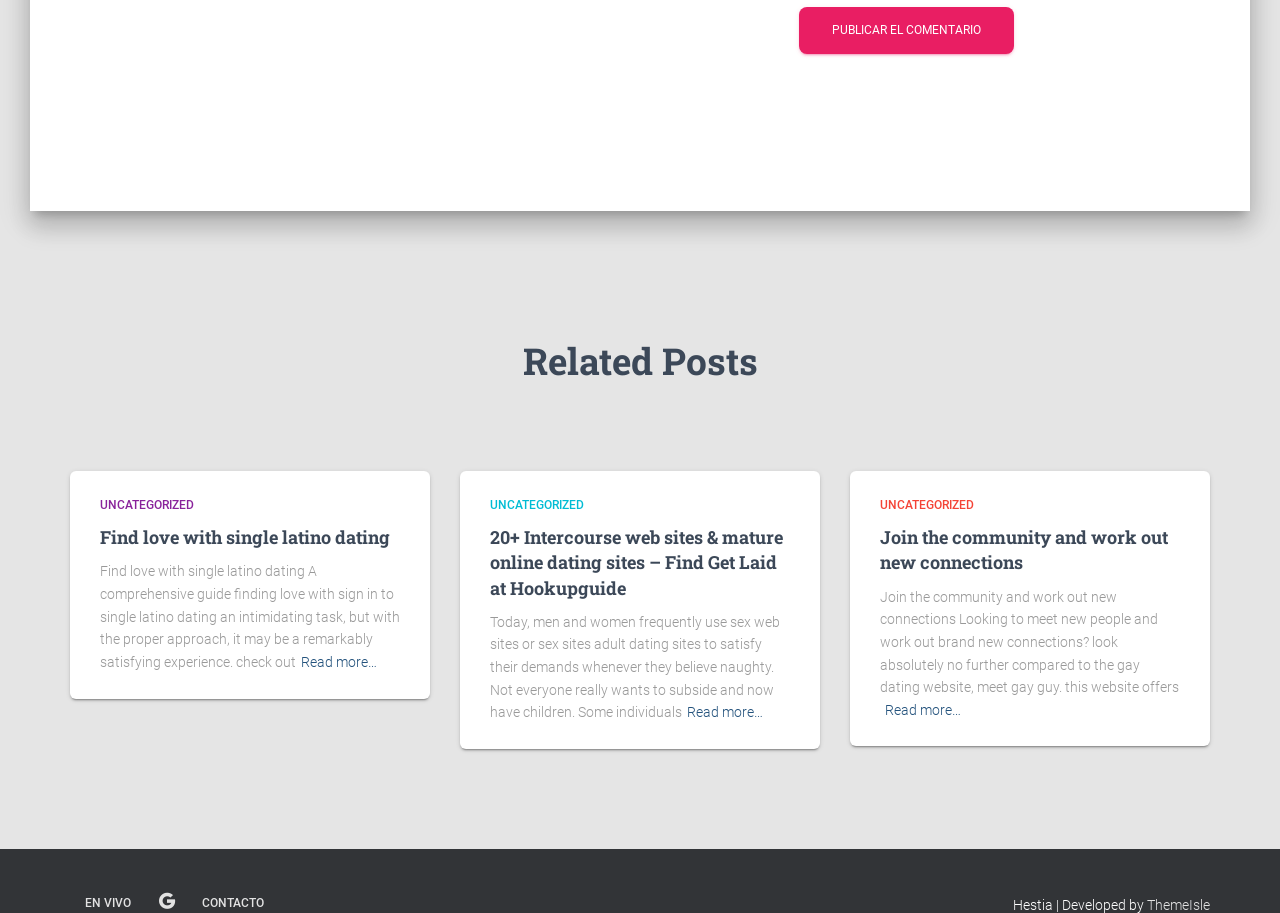How many paragraphs of text are there in the third related post?
Look at the image and construct a detailed response to the question.

I examined the third related post and found one paragraph of text, which suggests that there is only one paragraph of text in the third related post.